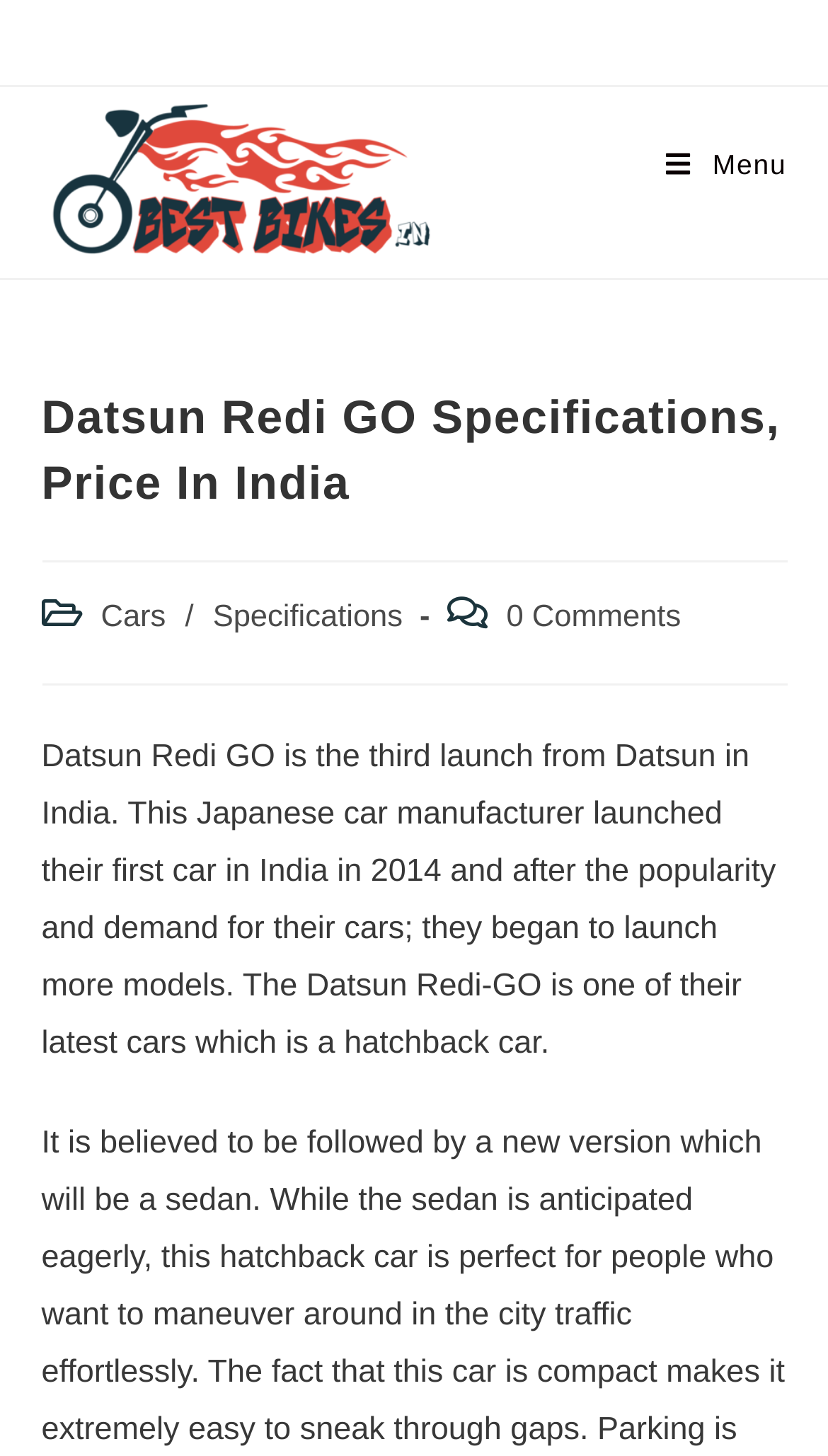Extract the main title from the webpage and generate its text.

Datsun Redi GO Specifications, Price In India